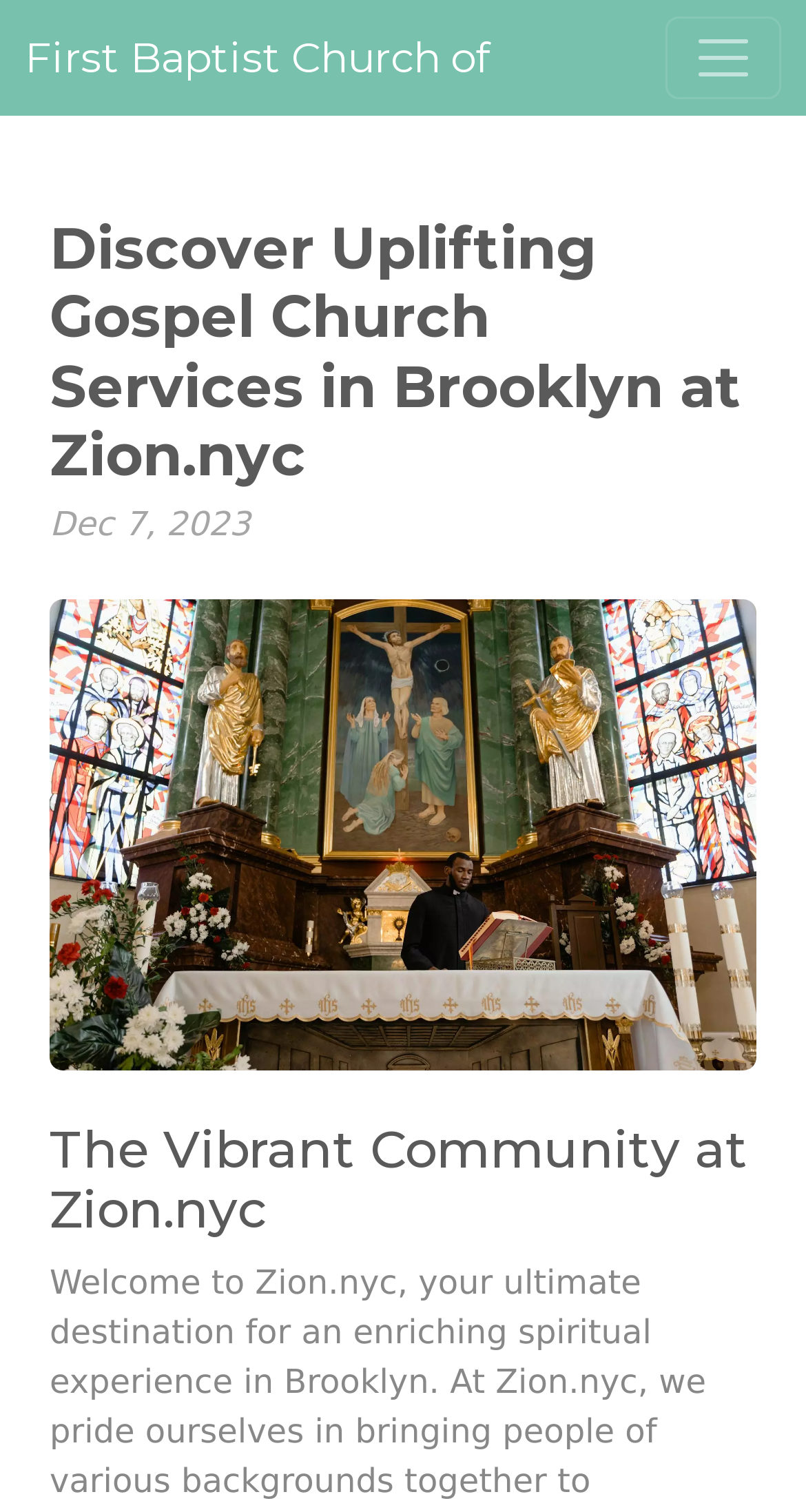Find the coordinates for the bounding box of the element with this description: "aria-label="Toggle navigation"".

[0.826, 0.011, 0.969, 0.066]